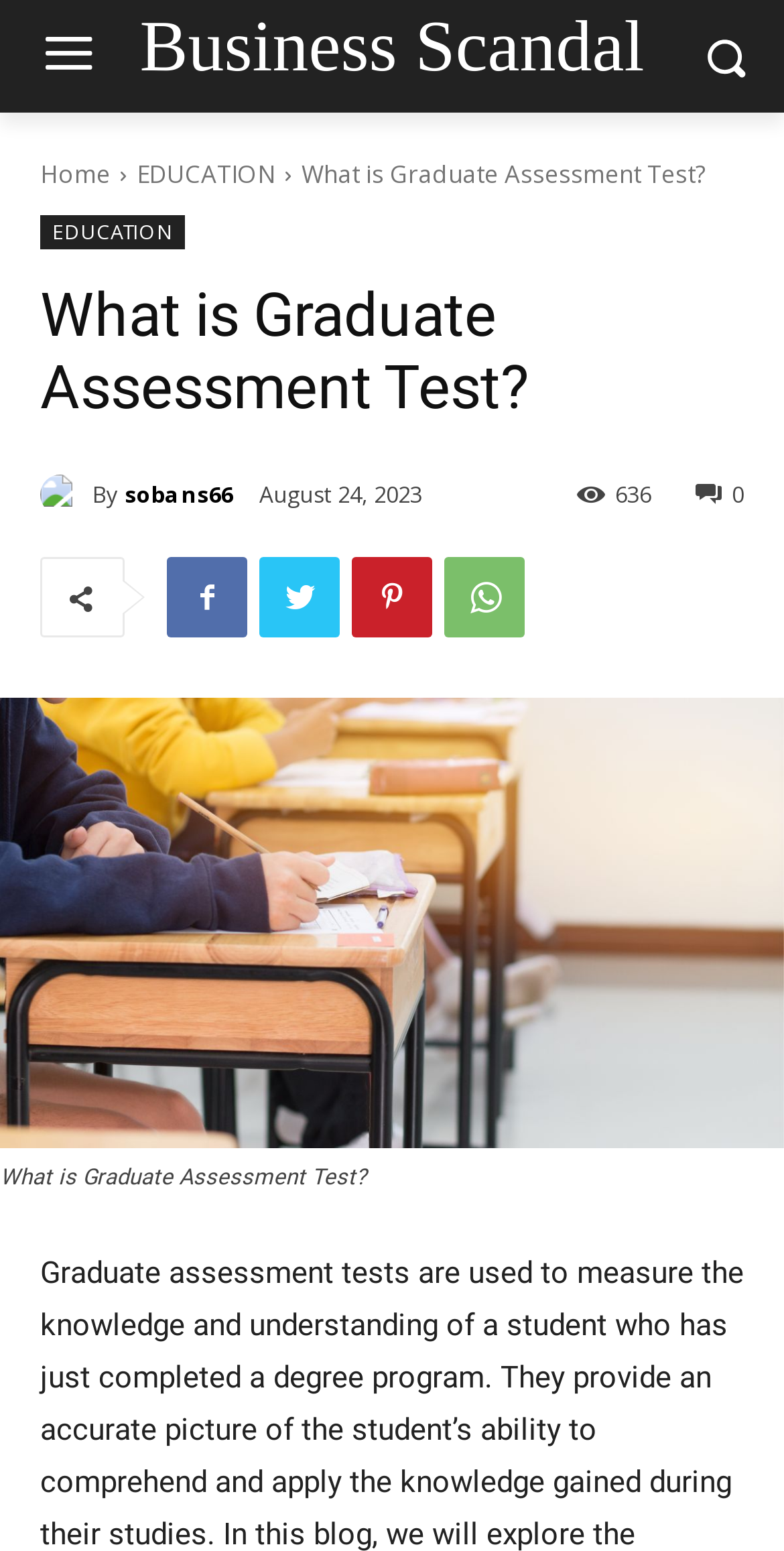Please identify the bounding box coordinates of the area that needs to be clicked to follow this instruction: "read about education".

[0.174, 0.101, 0.351, 0.123]